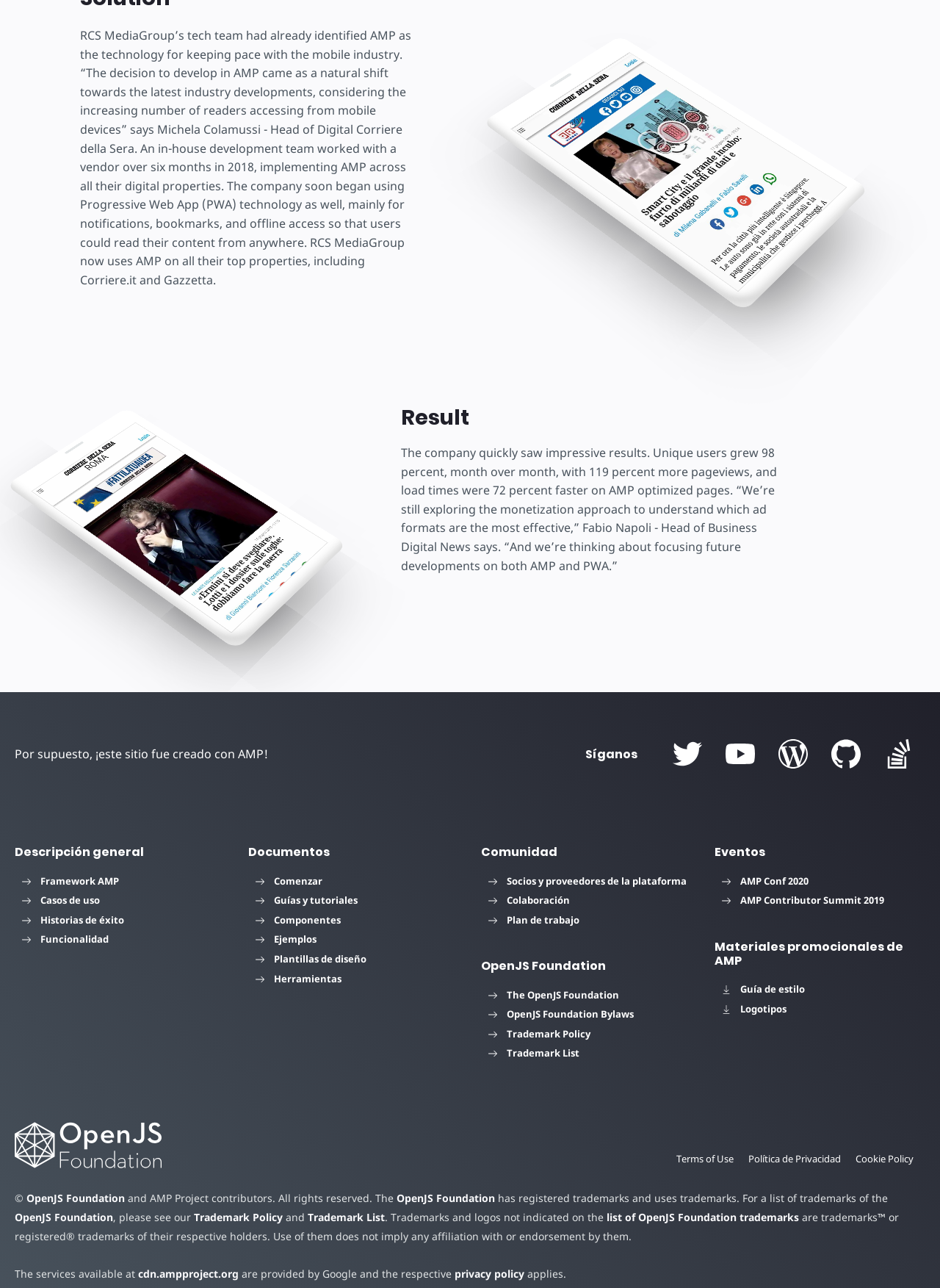Please find the bounding box coordinates in the format (top-left x, top-left y, bottom-right x, bottom-right y) for the given element description. Ensure the coordinates are floating point numbers between 0 and 1. Description: list of OpenJS Foundation trademarks

[0.559, 0.925, 0.755, 0.935]